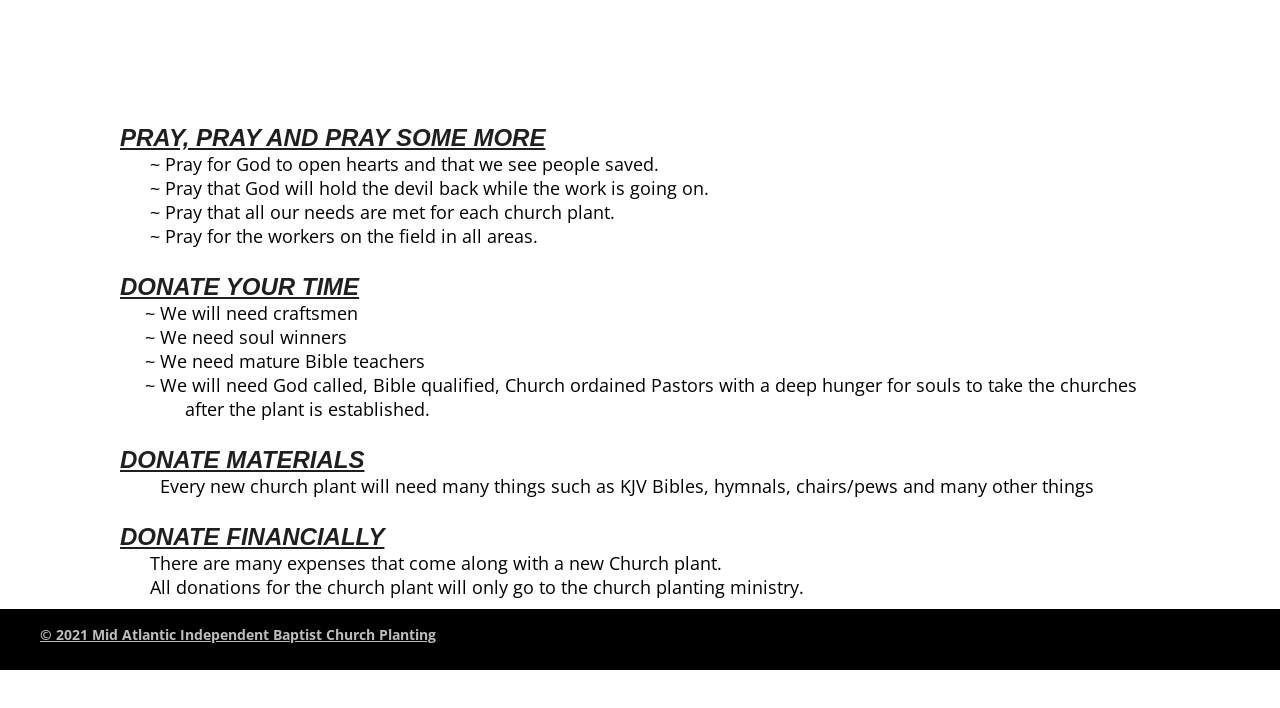Given the element description, predict the bounding box coordinates in the format (top-left x, top-left y, bottom-right x, bottom-right y), using floating point numbers between 0 and 1: © 2021

[0.031, 0.883, 0.072, 0.91]